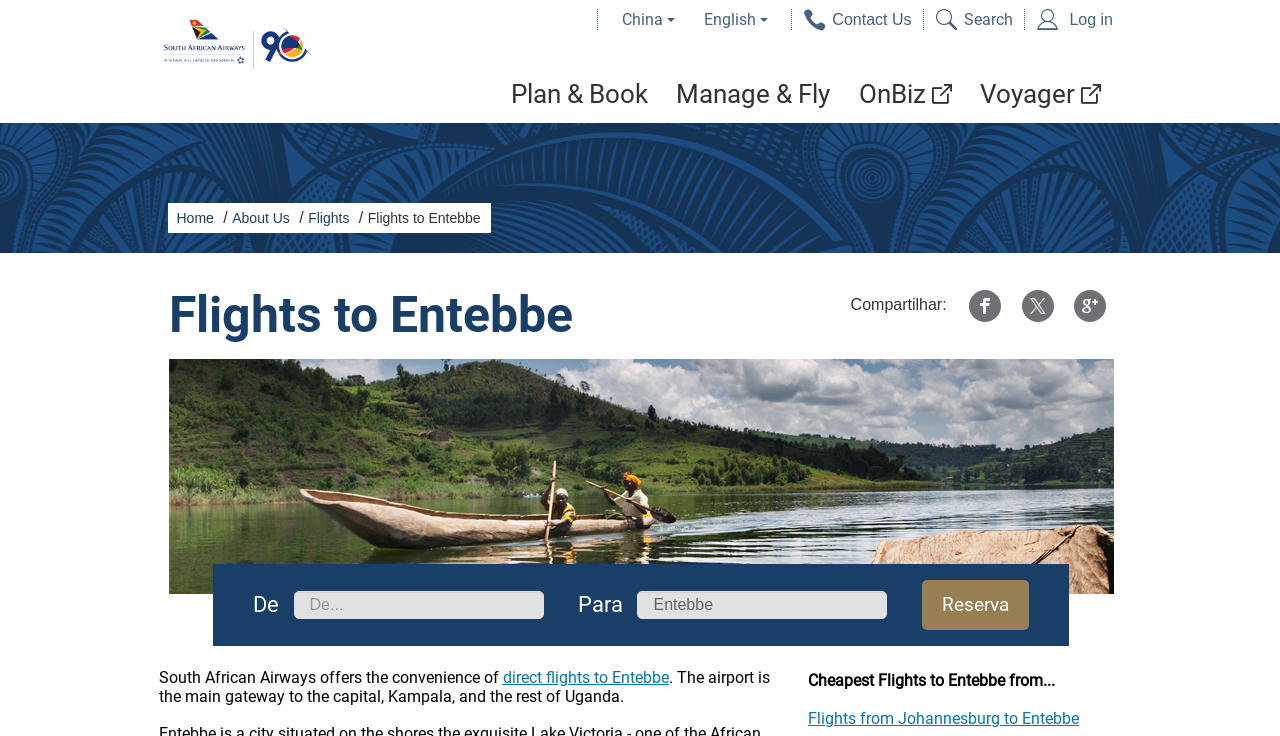Identify the primary heading of the webpage and provide its text.

South African Airways